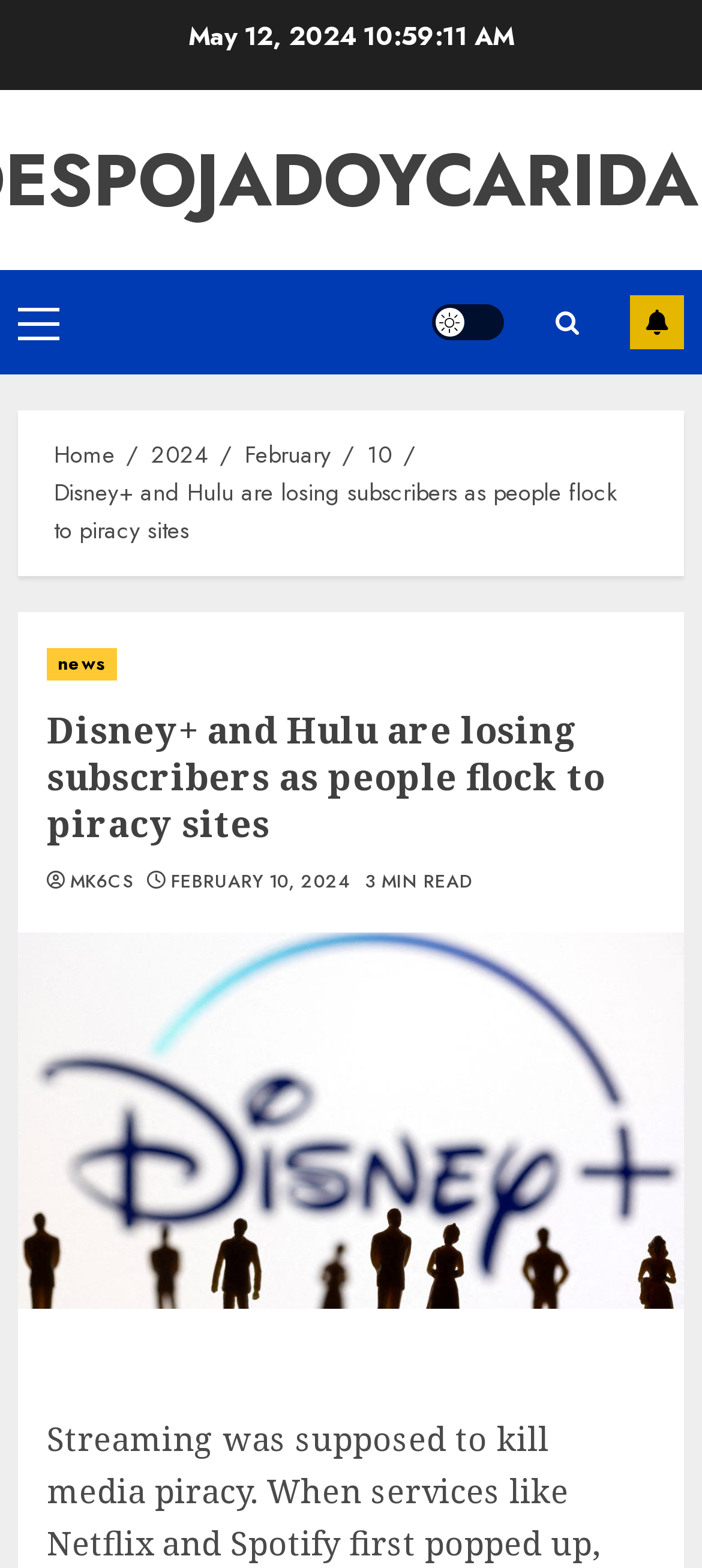Find the bounding box coordinates of the element you need to click on to perform this action: 'Toggle Light/Dark Button'. The coordinates should be represented by four float values between 0 and 1, in the format [left, top, right, bottom].

[0.615, 0.194, 0.718, 0.217]